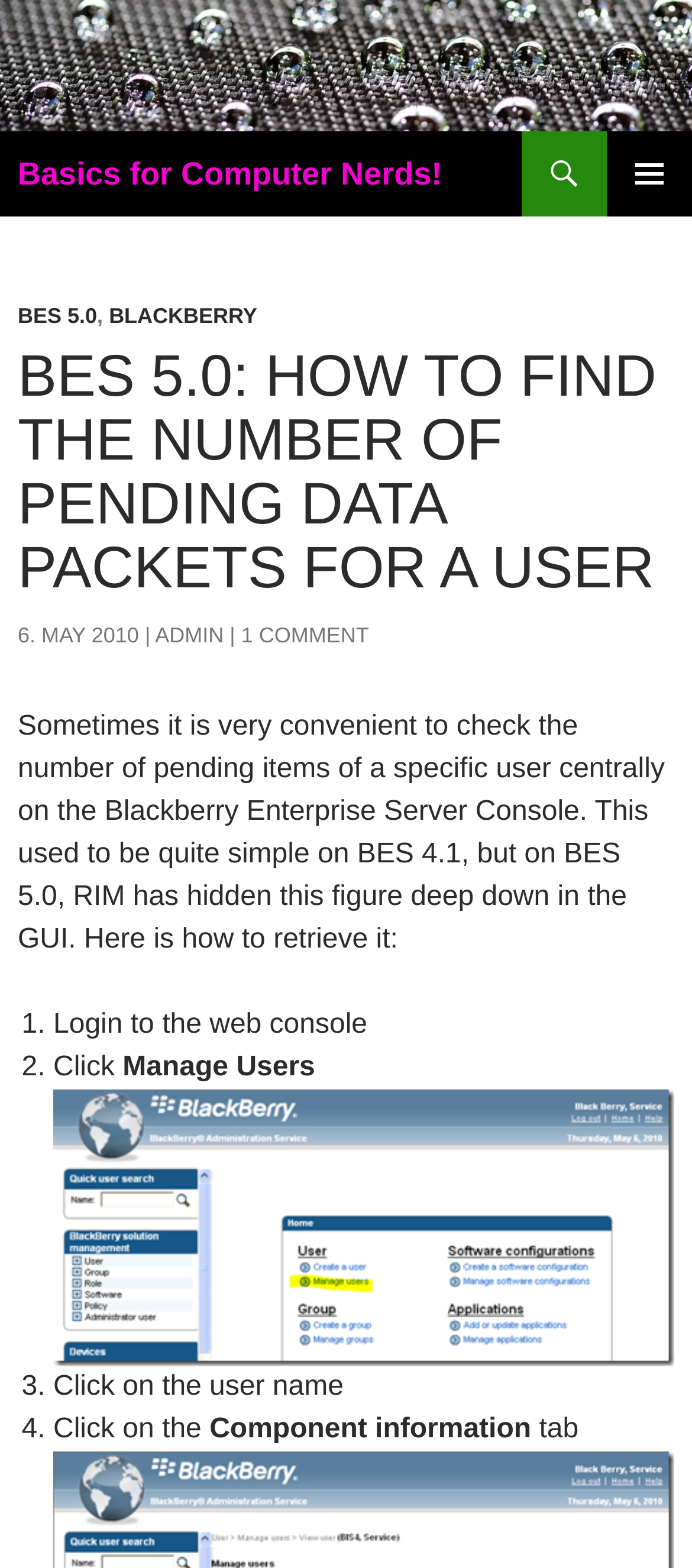Describe all visible elements and their arrangement on the webpage.

The webpage is about a tutorial on "How to find the number of pending data packets for a user" on BES 5.0, specifically for Blackberry Enterprise Server Console. 

At the top, there is a logo and a link to "Basics for Computer Nerds!" on the left side, and a search bar and a primary menu button on the right side. Below the logo, there is a heading with the same title as the webpage. 

On the left side, there is a "SKIP TO CONTENT" link, which is followed by a header section. In this section, there are links to "BES 5.0" and "BLACKBERRY", and a heading that repeats the title of the webpage. 

Below the header section, there is a section with a publication date, an author "ADMIN", and a comment count. 

The main content of the webpage is a tutorial that explains how to retrieve the number of pending items for a specific user on BES 5.0. The tutorial is divided into four steps, each marked with a numbered list marker. The steps are: logging into the web console, clicking on "Manage Users", clicking on the user name, and finding the component information tab. There is also an image related to the tutorial.